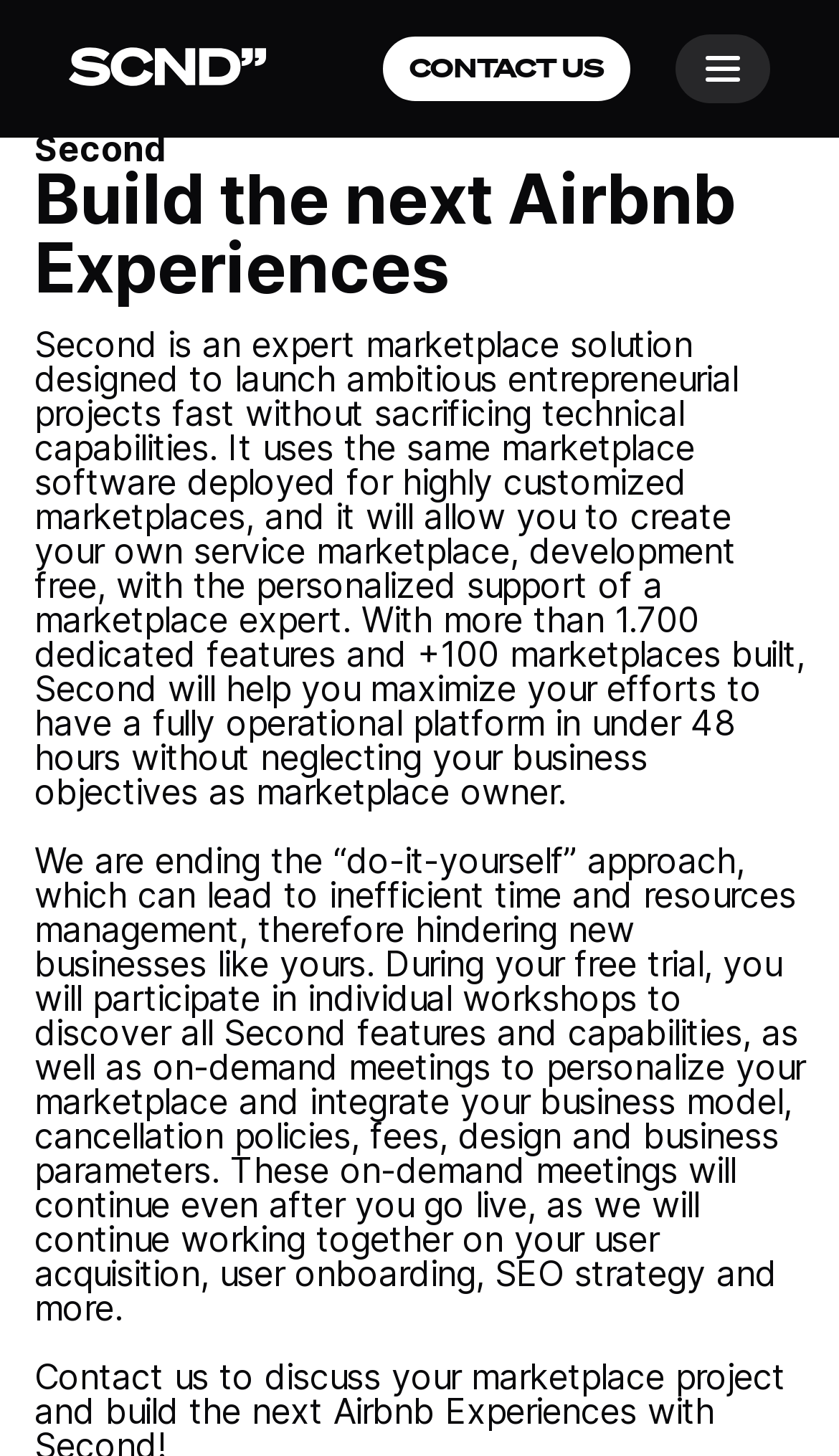How many features does Second have? Please answer the question using a single word or phrase based on the image.

Over 1,700